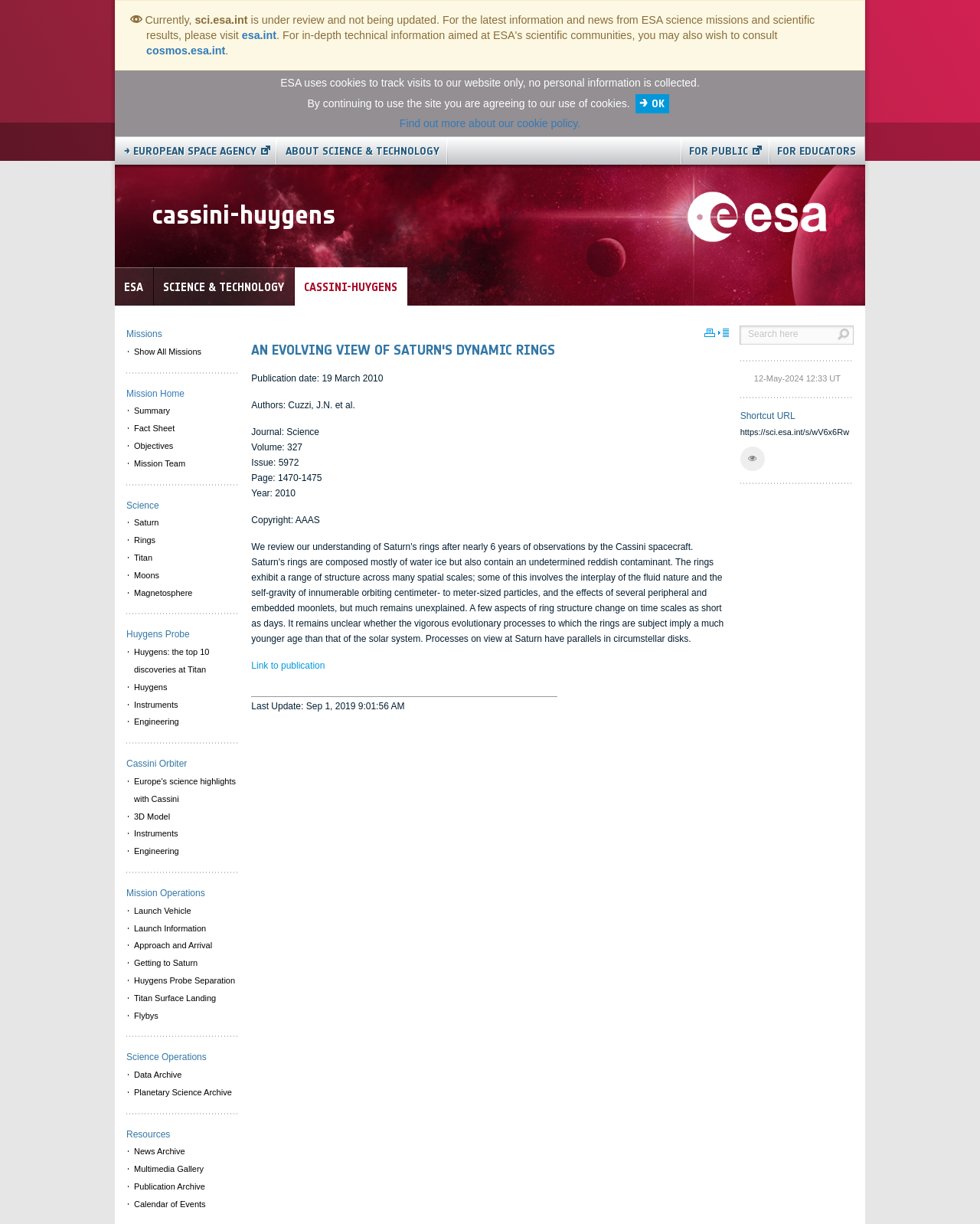Who are the authors of the publication?
Give a single word or phrase answer based on the content of the image.

Cuzzi, J.N. et al.